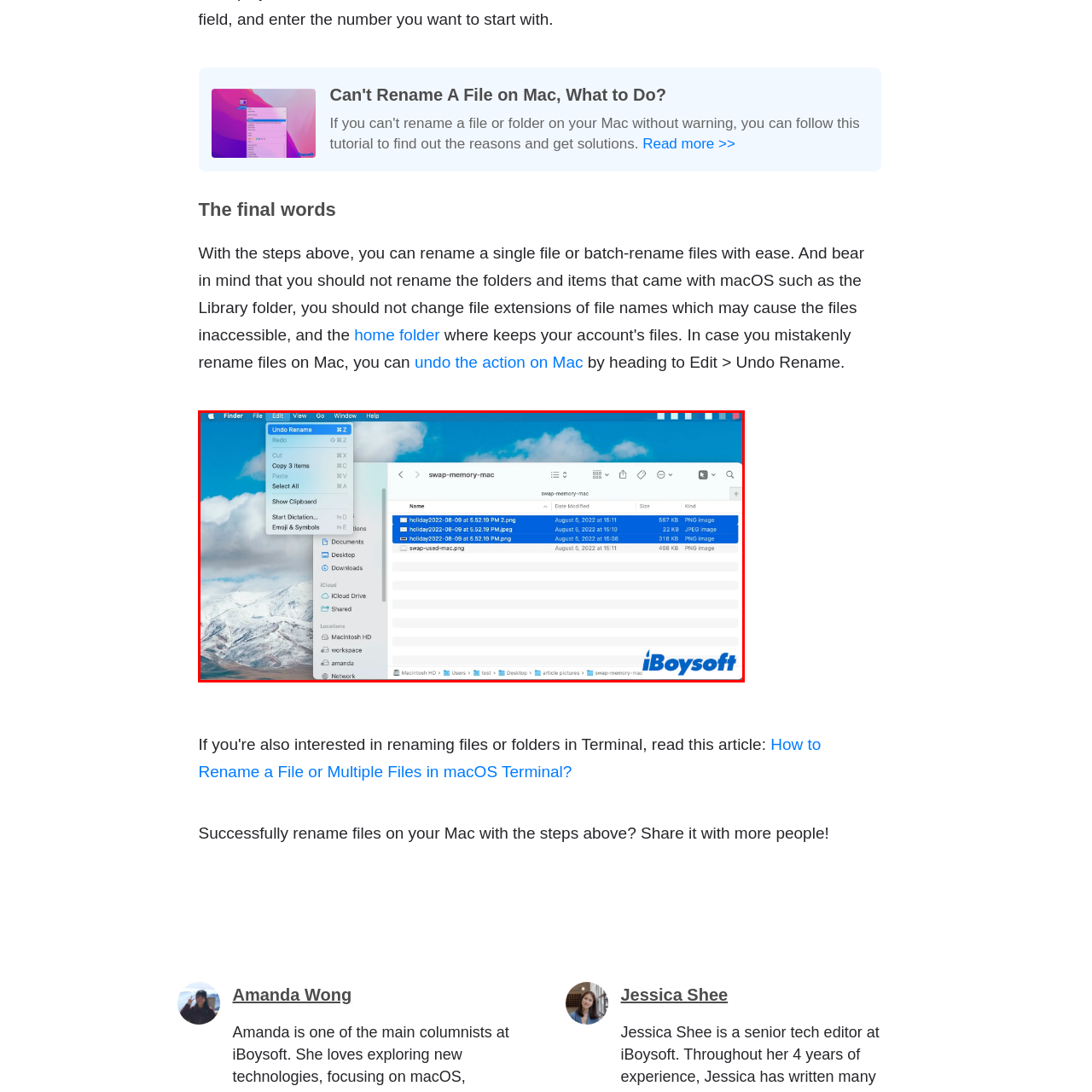Create a thorough description of the image portion outlined in red.

The image illustrates a screenshot of the Finder application on a Mac, showcasing a file management interface. On the upper left, the menu is expanded to reveal the option for "Undo Rename," indicating recent actions related to renaming files. Below this, the main window displays the directory titled "swap-memory-mac," where several files are highlighted, including images with names that suggest they were saved during a specific time in August 2022. The blue selection underscores the files, which include a mix of PNG and JPEG formats, indicating they are likely associated with holidays. The Finder’s sidebar on the left provides quick access to essential directories like Desktop, Downloads, and iCloud Drive, enhancing user navigation within macOS. The iBoysoft branding is visible at the bottom right, emphasizing the context of this file management task within their software's scope.